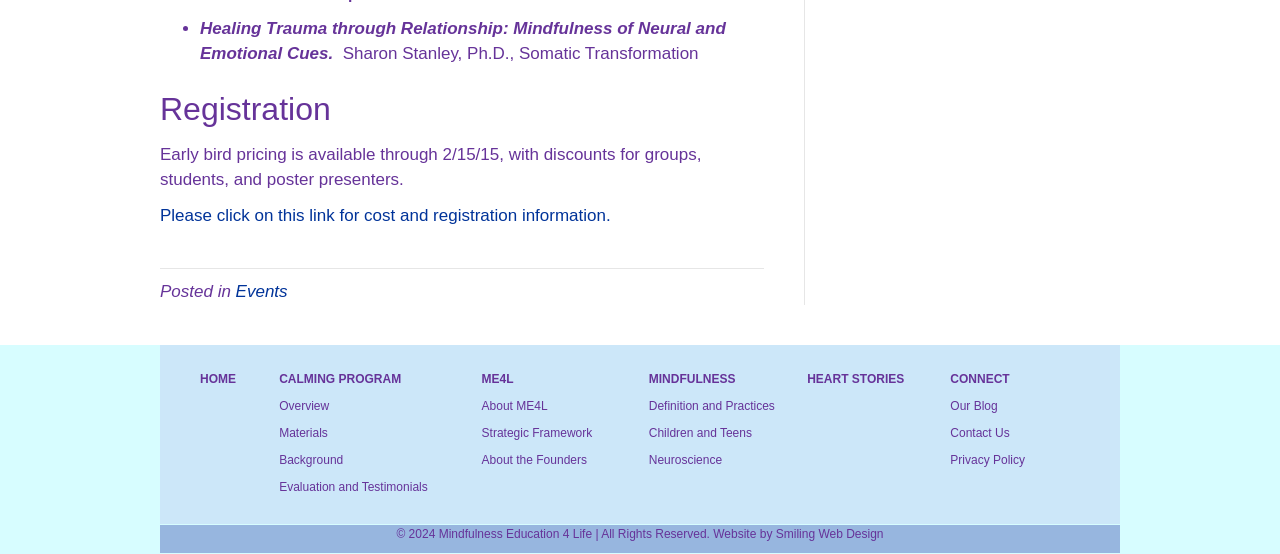Please answer the following question using a single word or phrase: 
What is the copyright year of this website?

2024